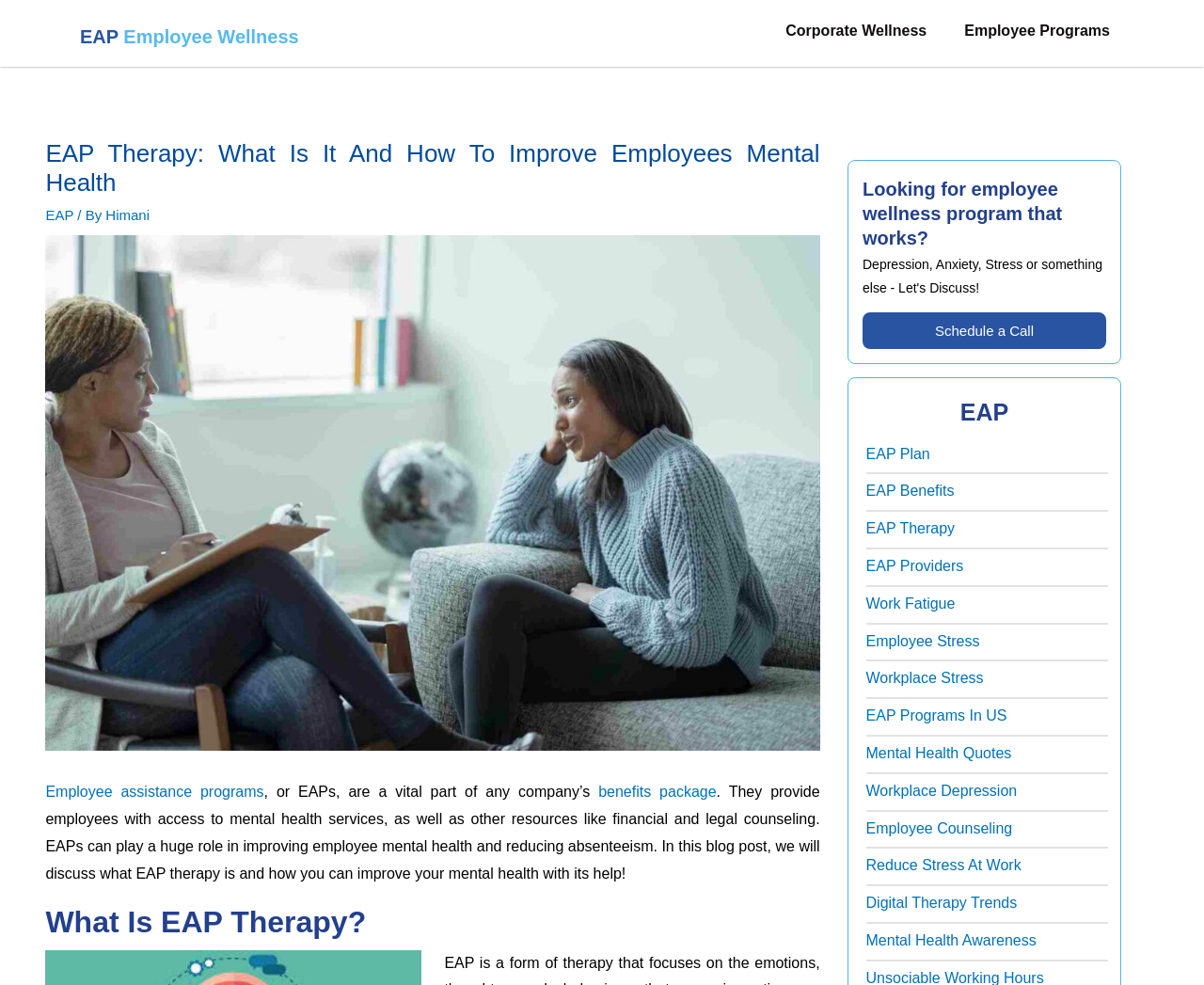Summarize the webpage with a detailed and informative caption.

This webpage is about EAP (Employee Assistance Program) therapy, its benefits, and how it can improve employees' mental health and wellbeing. At the top, there is a header with the title "EAP Therapy | How It Works | Benefits | Find Right Therapist". Below the header, there is a section with the title "Employee Wellness" and a menu toggle button labeled "Corporate Wellness Menu Toggle" on the right side.

The main content of the webpage is divided into two sections. The first section has a heading "EAP Therapy: What Is It And How To Improve Employees Mental Health" and an image related to EAP therapy. Below the heading, there is a brief introduction to EAP therapy, explaining that it provides employees with access to mental health services, financial and legal counseling, and can play a huge role in improving employee mental health and reducing absenteeism.

The second section has a heading "What Is EAP Therapy?" and provides more detailed information about EAP therapy. On the right side of the webpage, there is a complementary section with a heading "Looking for employee wellness program that works?" and a call-to-action button "Schedule a Call". Below this section, there is a list of links related to EAP, including "EAP Plan", "EAP Benefits", "EAP Therapy", and others.

Overall, the webpage provides information about EAP therapy and its benefits, as well as resources for employees and employers looking to improve mental health and wellbeing in the workplace.